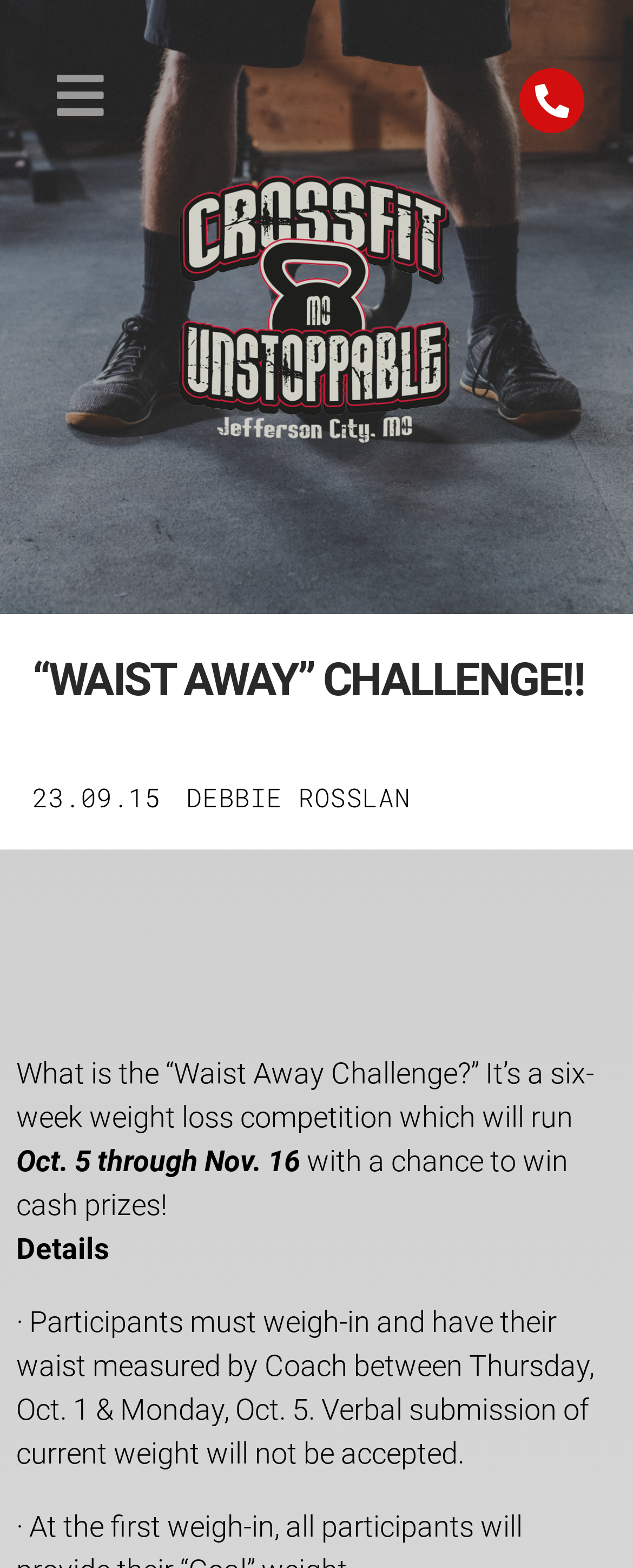What is the format of the weight submission?
Based on the visual, give a brief answer using one word or a short phrase.

in-person